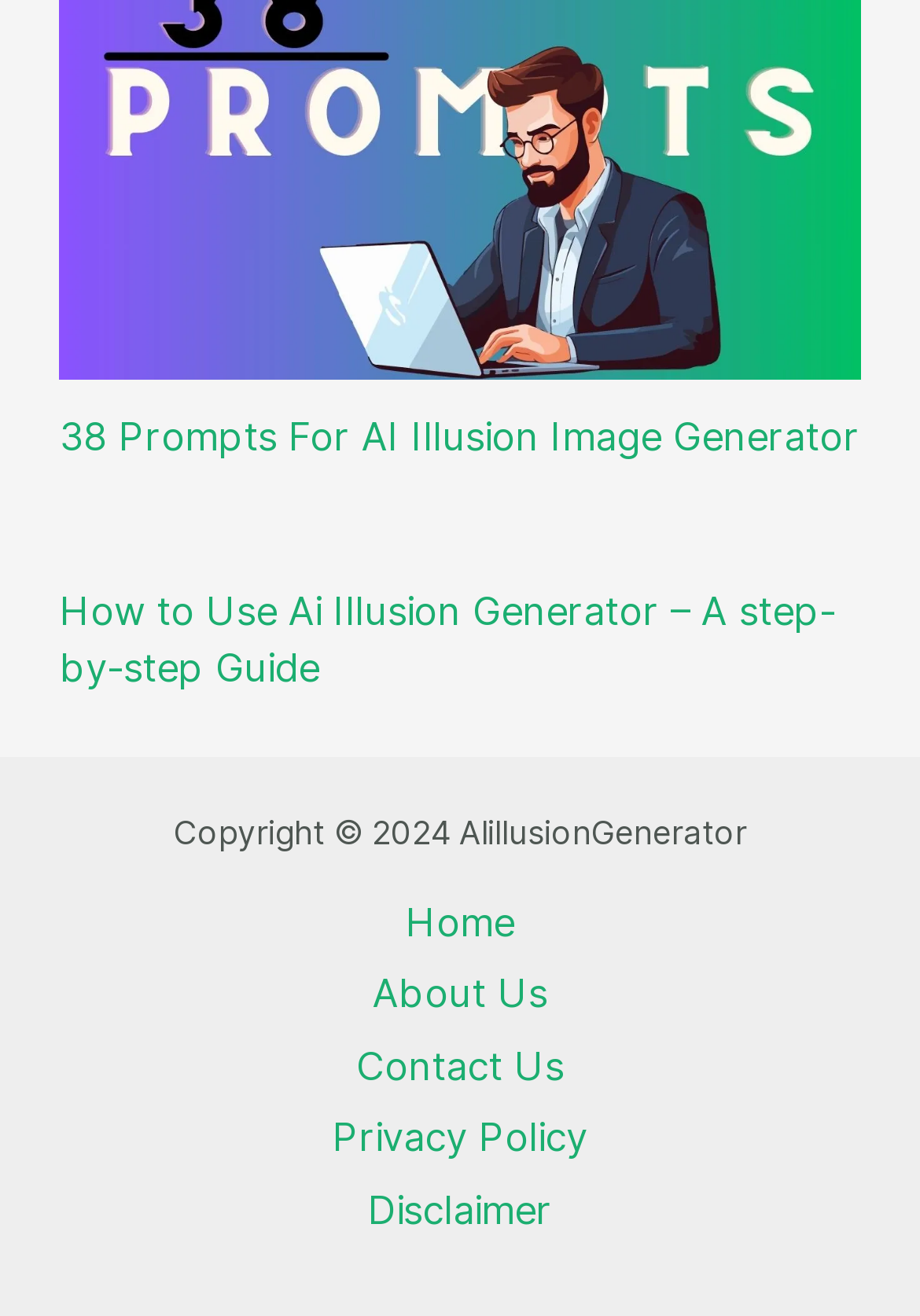Using the provided description Privacy Policy, find the bounding box coordinates for the UI element. Provide the coordinates in (top-left x, top-left y, bottom-right x, bottom-right y) format, ensuring all values are between 0 and 1.

[0.31, 0.838, 0.69, 0.892]